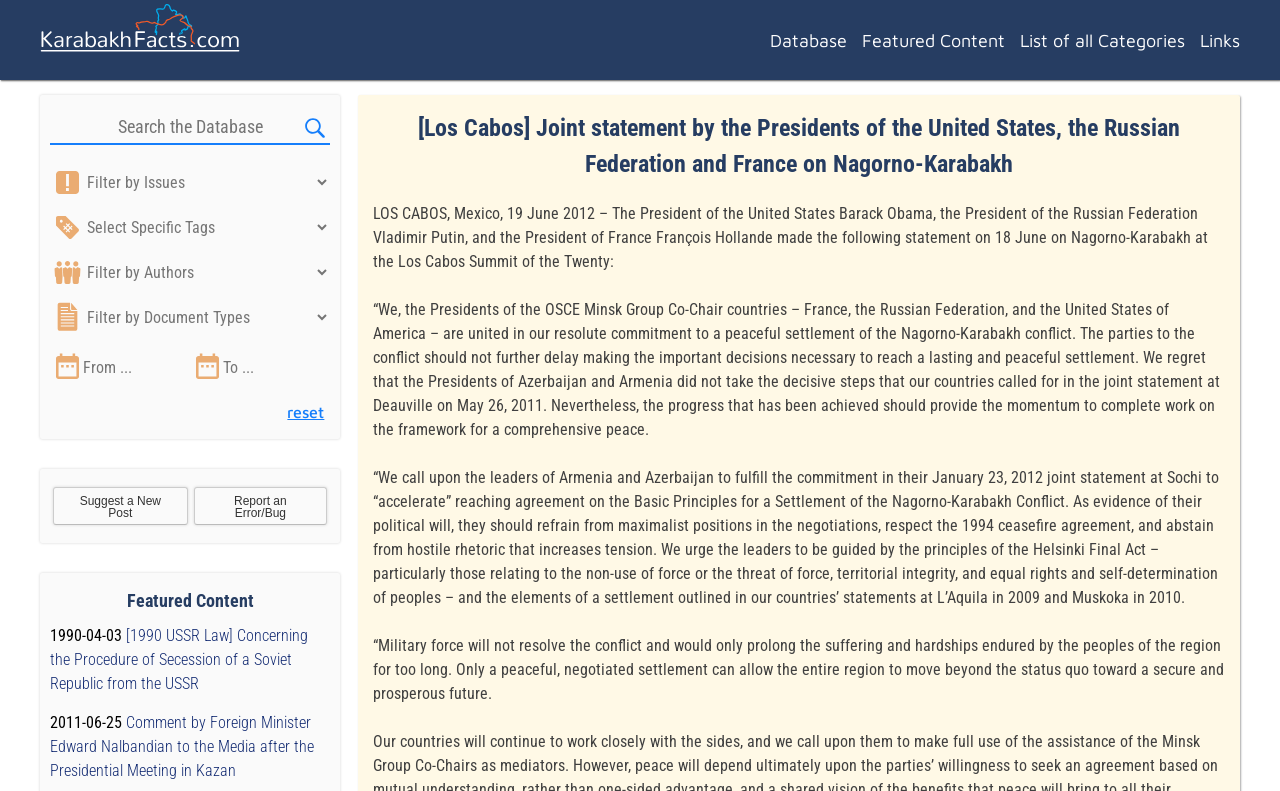Please provide a detailed answer to the question below by examining the image:
What is the purpose of the 'Suggest a New Post' button?

The 'Suggest a New Post' button is located at the bottom of the webpage, and it allows users to submit a new document or suggestion related to the Nagorno-Karabakh conflict. This feature enables users to contribute to the database and share their knowledge or insights on the topic.